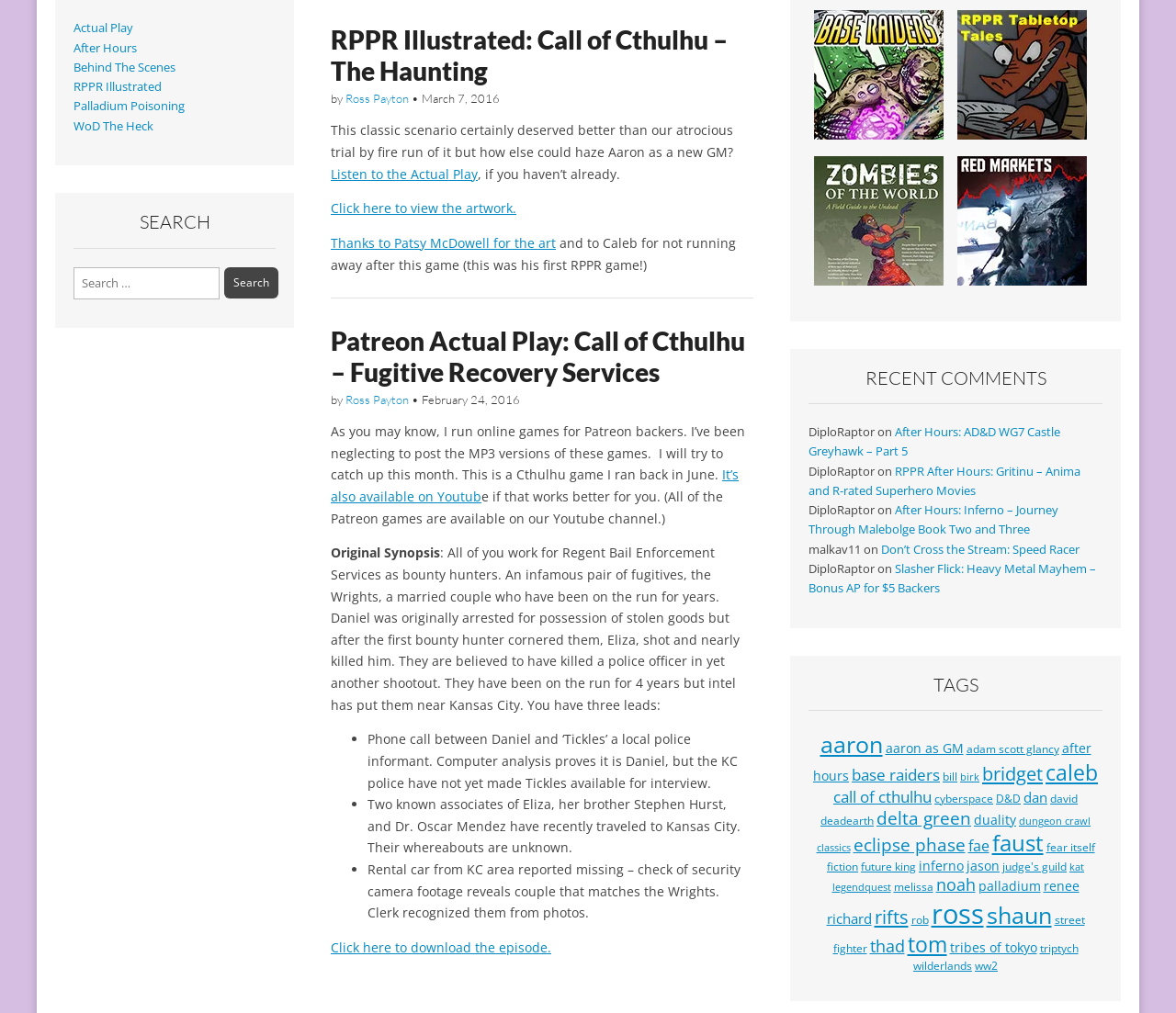Predict the bounding box of the UI element that fits this description: "Apply online".

None